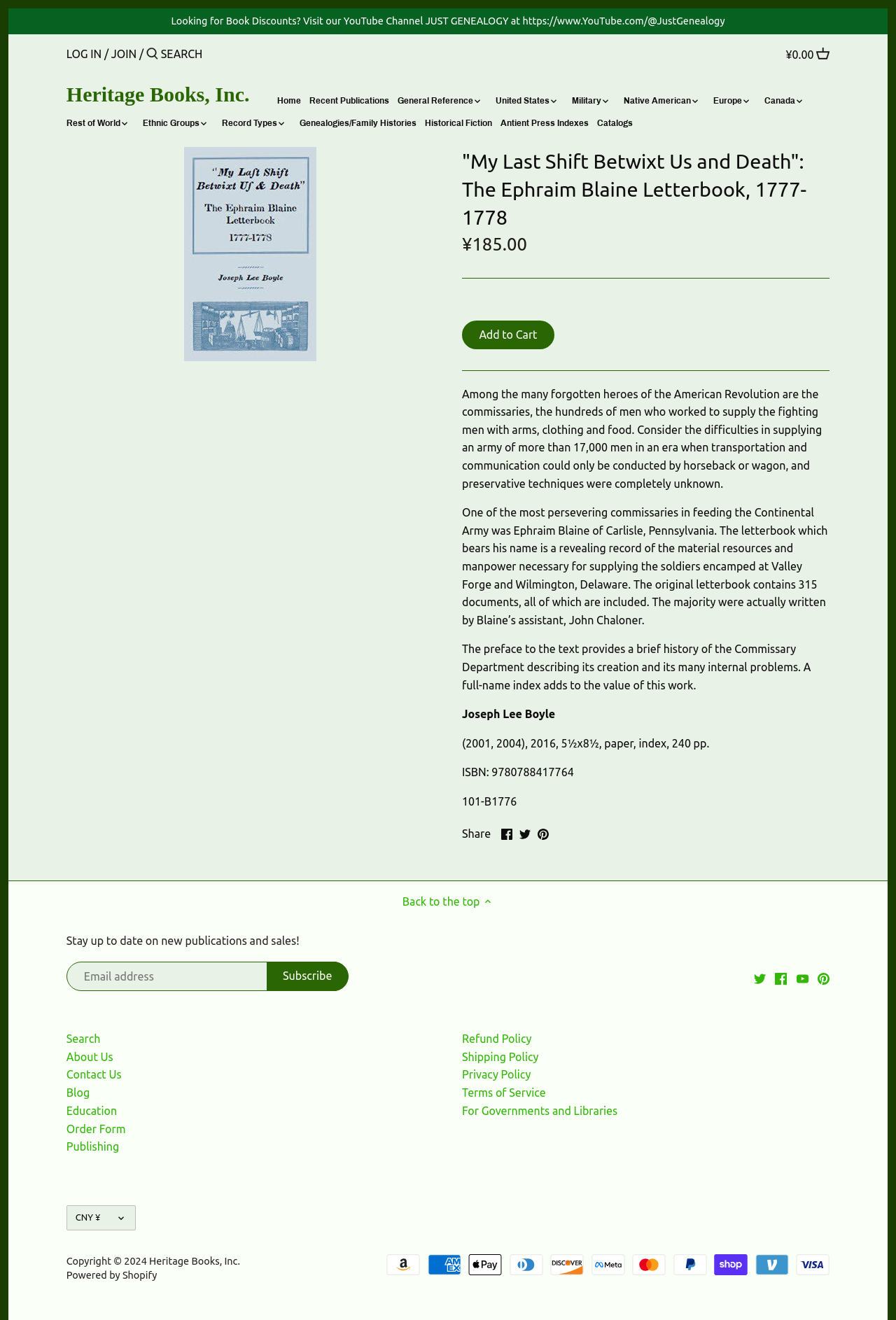Identify the primary heading of the webpage and provide its text.

"My Last Shift Betwixt Us and Death": The Ephraim Blaine Letterbook, 1777-1778